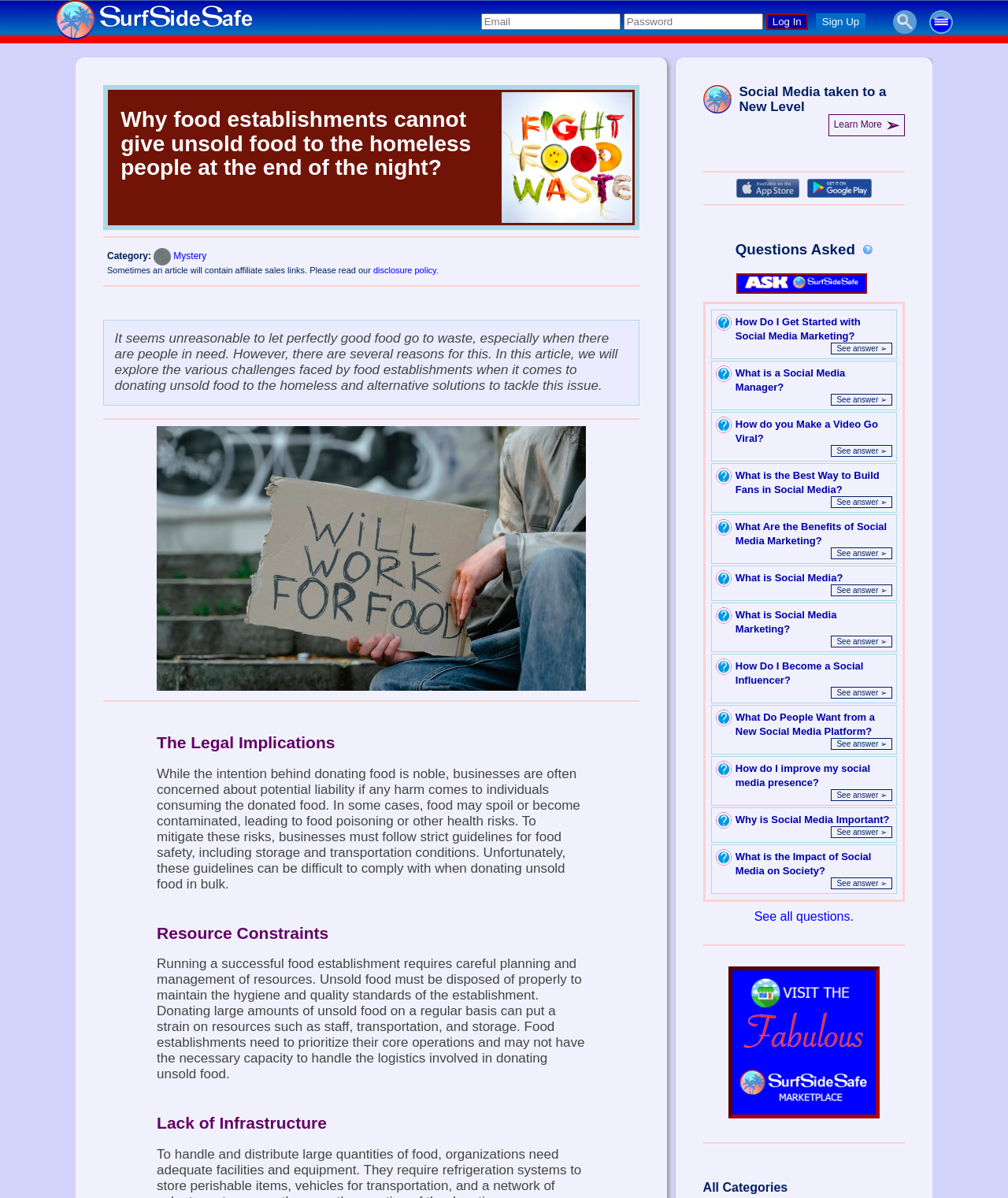Please indicate the bounding box coordinates for the clickable area to complete the following task: "Click on 'Cryptocurrency service'". The coordinates should be specified as four float numbers between 0 and 1, i.e., [left, top, right, bottom].

None